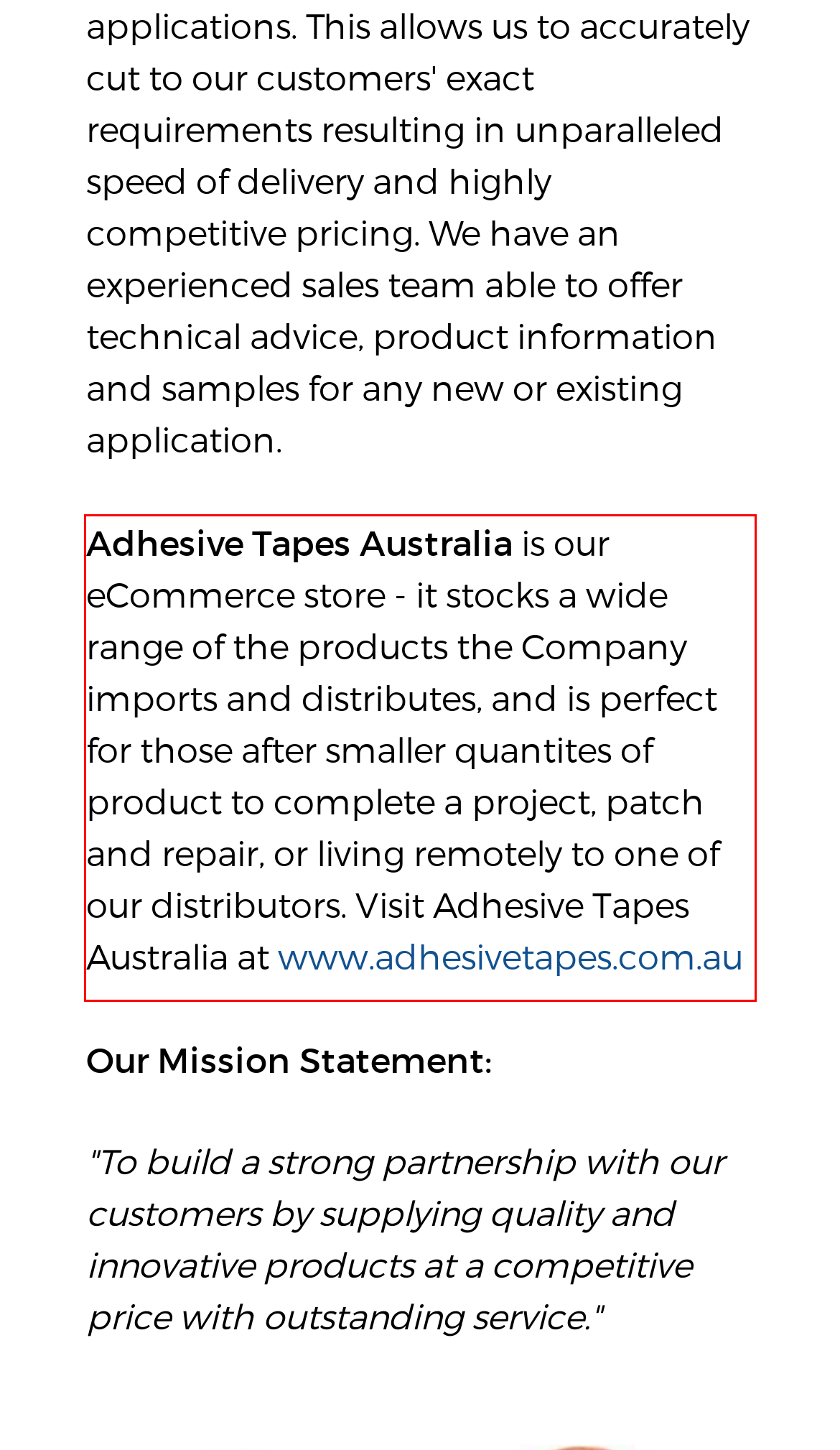Given a screenshot of a webpage, identify the red bounding box and perform OCR to recognize the text within that box.

Adhesive Tapes Australia is our eCommerce store - it stocks a wide range of the products the Company imports and distributes, and is perfect for those after smaller quantites of product to complete a project, patch and repair, or living remotely to one of our distributors. Visit Adhesive Tapes Australia at www.adhesivetapes.com.au